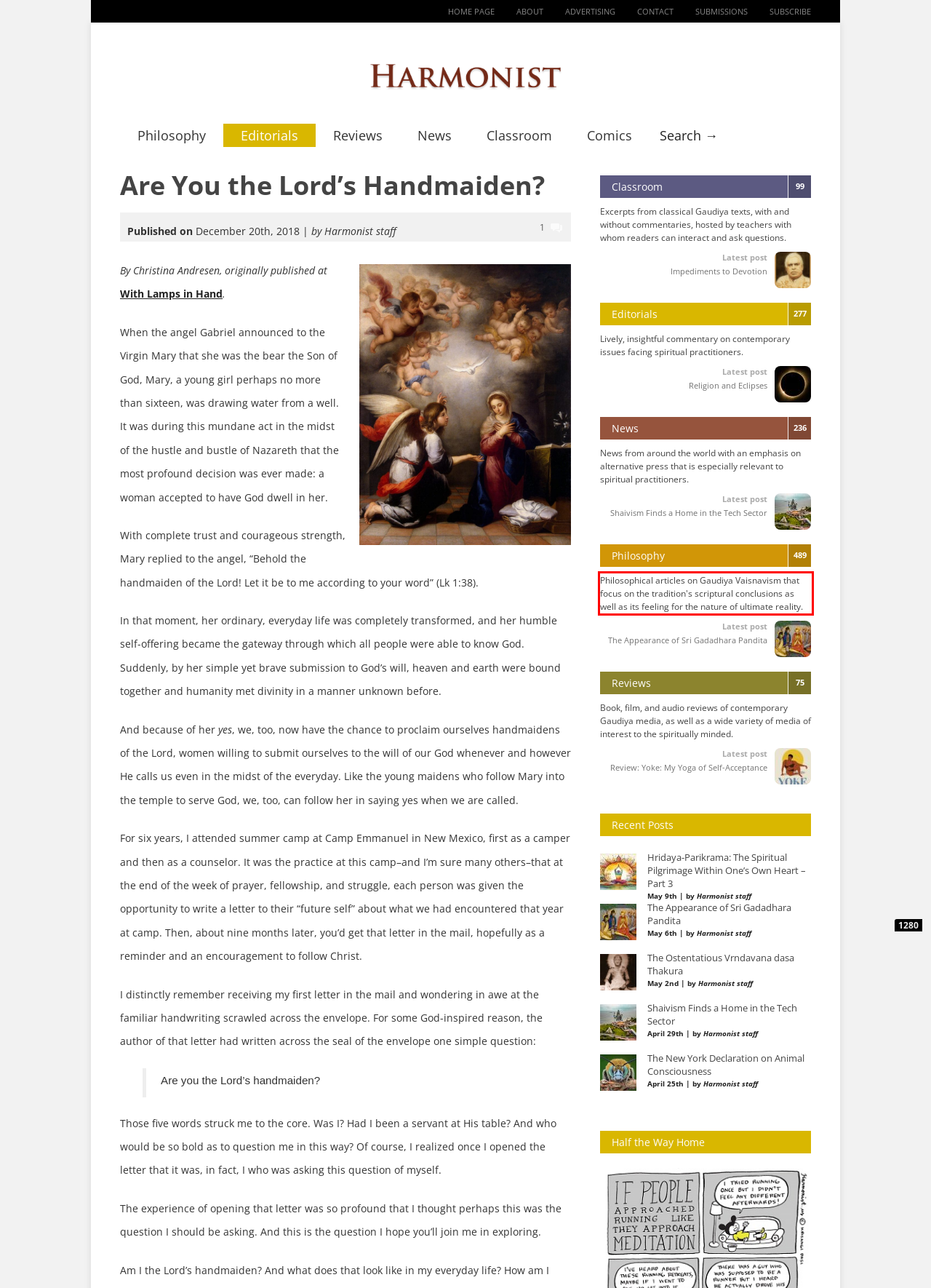Please perform OCR on the text within the red rectangle in the webpage screenshot and return the text content.

Philosophical articles on Gaudiya Vaisnavism that focus on the tradition's scriptural conclusions as well as its feeling for the nature of ultimate reality.